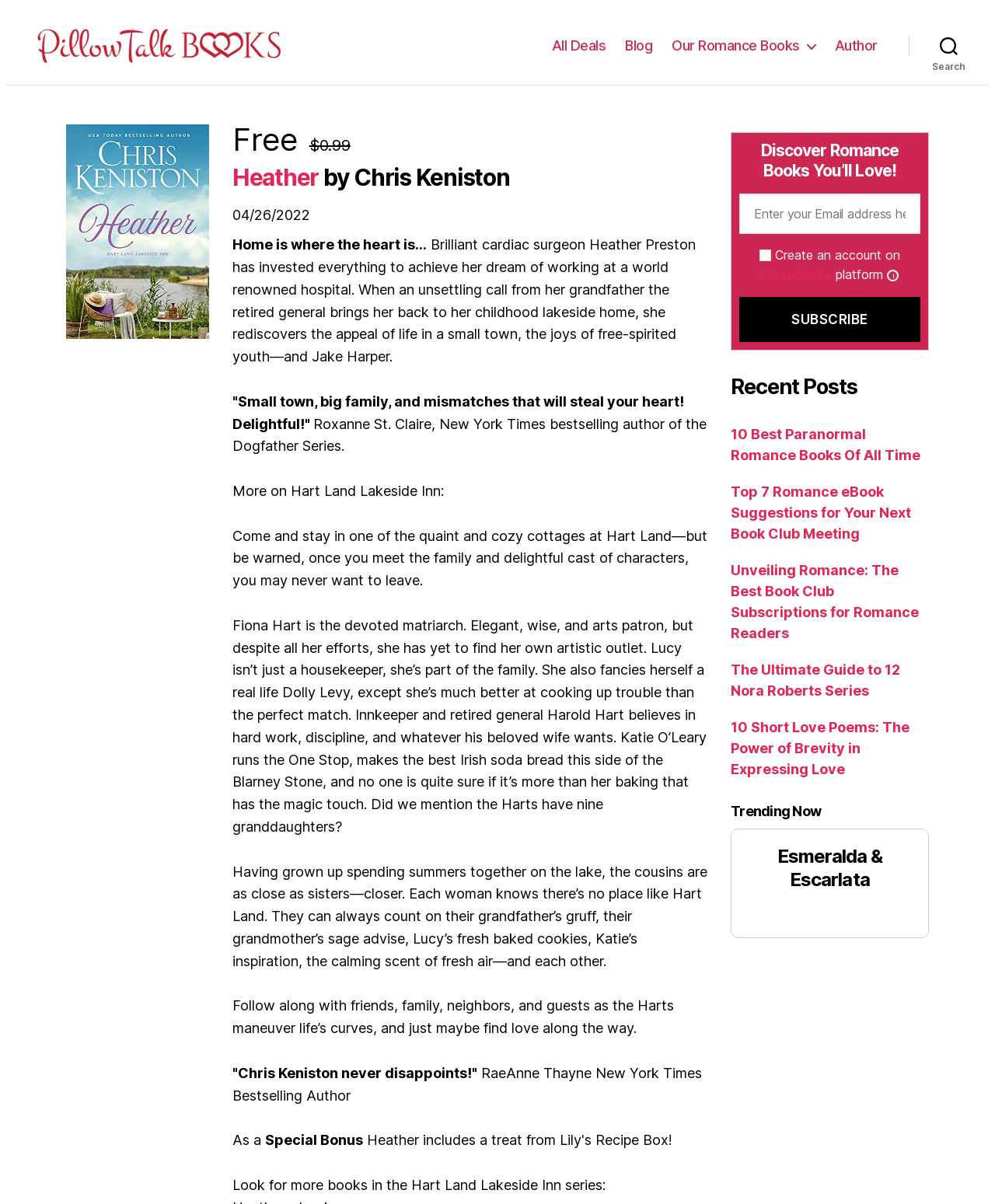Please indicate the bounding box coordinates for the clickable area to complete the following task: "Explore 'All Deals'". The coordinates should be specified as four float numbers between 0 and 1, i.e., [left, top, right, bottom].

[0.555, 0.031, 0.609, 0.045]